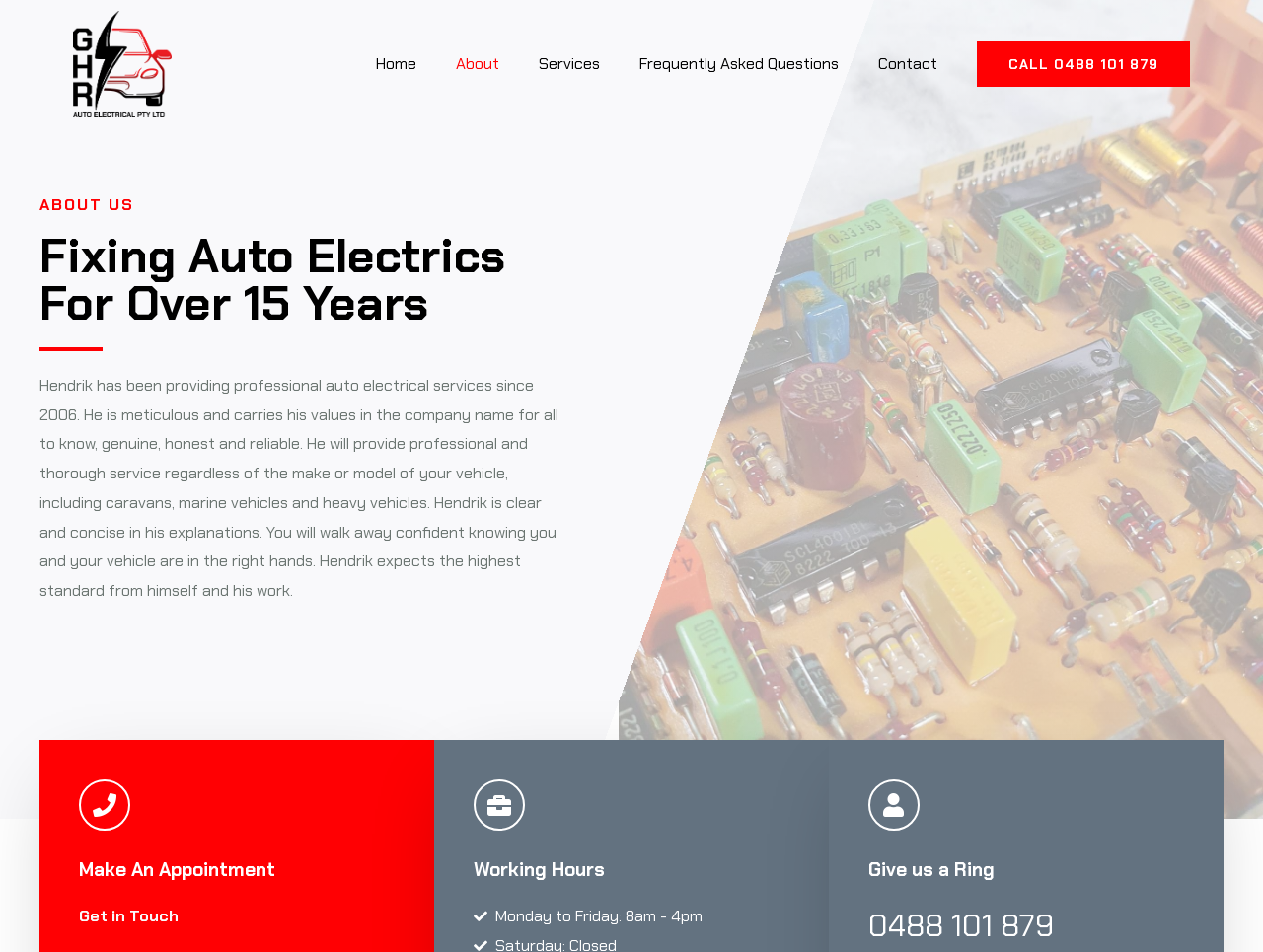Please provide a brief answer to the question using only one word or phrase: 
What are the working hours of the company?

Monday to Friday: 8am - 4pm